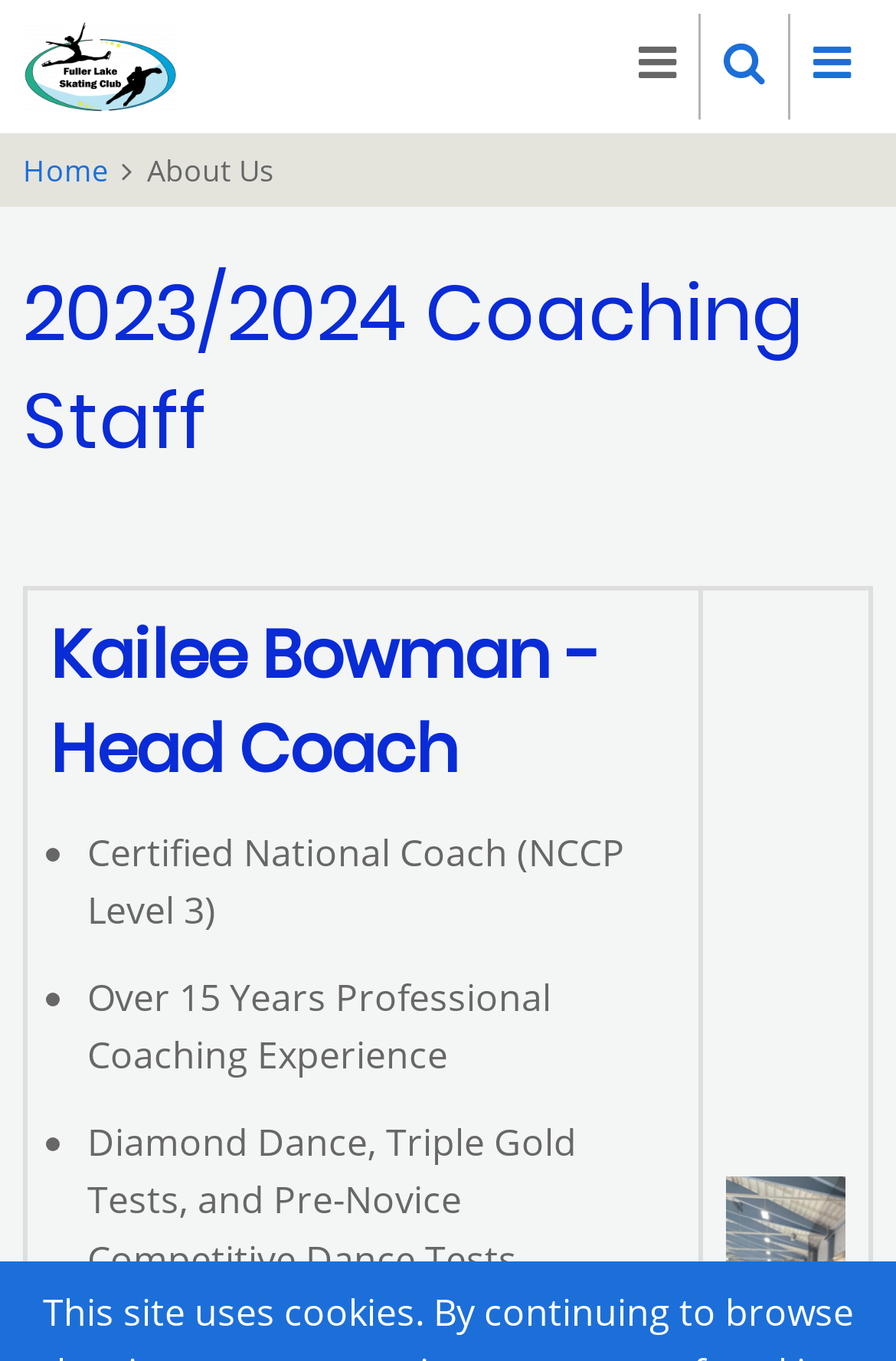Extract the top-level heading from the webpage and provide its text.

2023/2024 Coaching Staff